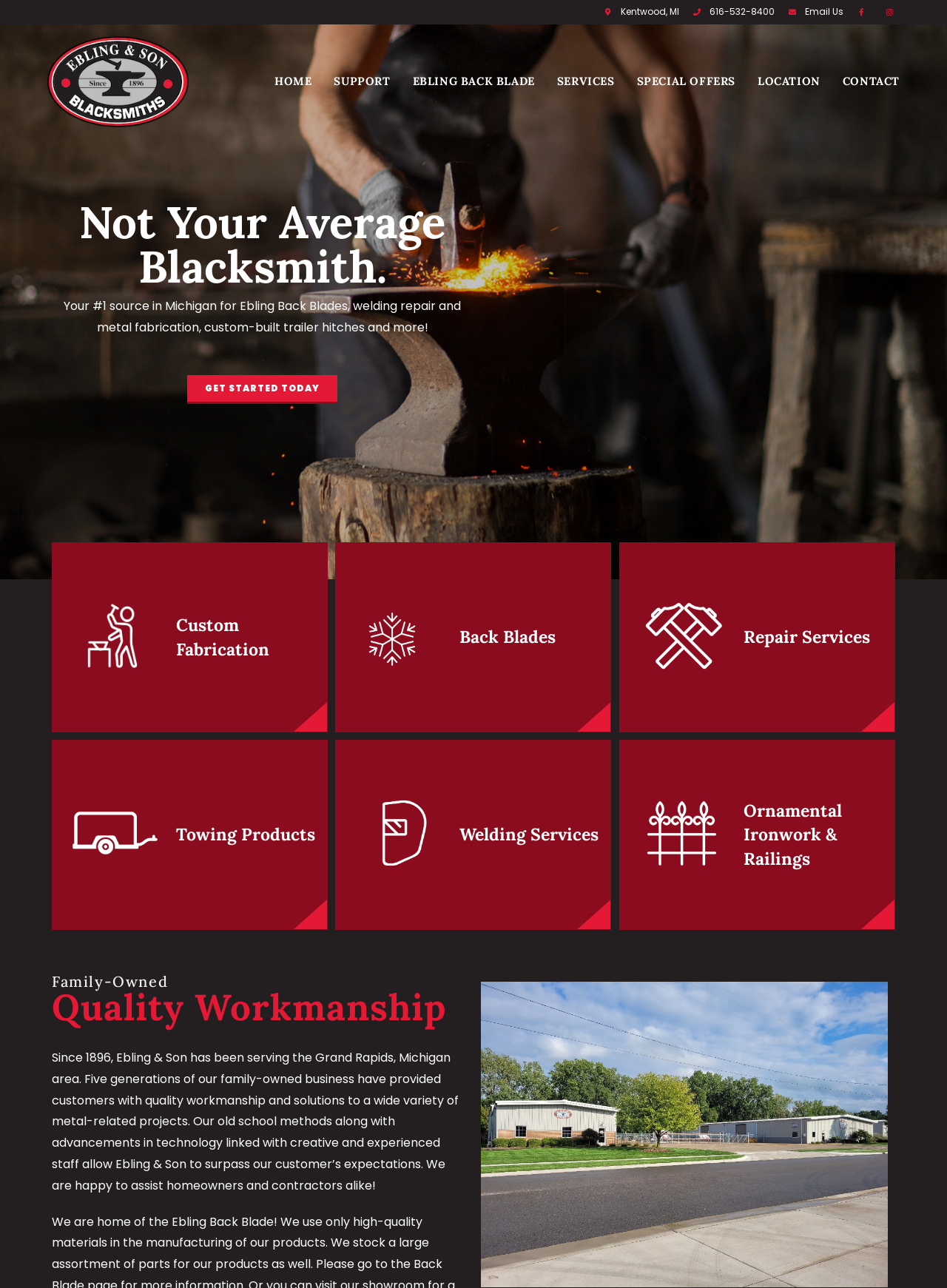Give a full account of the webpage's elements and their arrangement.

The webpage is about Ebling & Son Blacksmiths, a family-owned business in Kentwood, Michigan. At the top of the page, there is a header section with the company's name, address, phone number, and an email link. Below the header, there is a navigation menu with links to different sections of the website, including Home, Support, Ebling Back Blades, Services, Special Offers, Location, and Contact.

The main content of the page is divided into two sections. The first section has a heading that reads "Not Your Average Blacksmith" and a subheading that describes the company as a "#1 source in Michigan for Ebling Back Blades, welding repair and metal fabrication, custom-built trailer hitches and more!" There is also a call-to-action button that says "GET STARTED TODAY".

The second section is a showcase of the company's services, with six links to different pages, each with an image and a heading that describes the service. The services include Custom Fabrication, Back Blades, Repair Services, Towing Products, Welding Services, and Ornamental Ironwork & Railings.

Below the service showcase, there are three headings that highlight the company's values: "Family-Owned", "Quality Workmanship", and a paragraph of text that describes the company's history and mission. The page also features an image at the bottom.

Overall, the webpage is well-organized and easy to navigate, with clear headings and concise descriptions of the company's services and values.